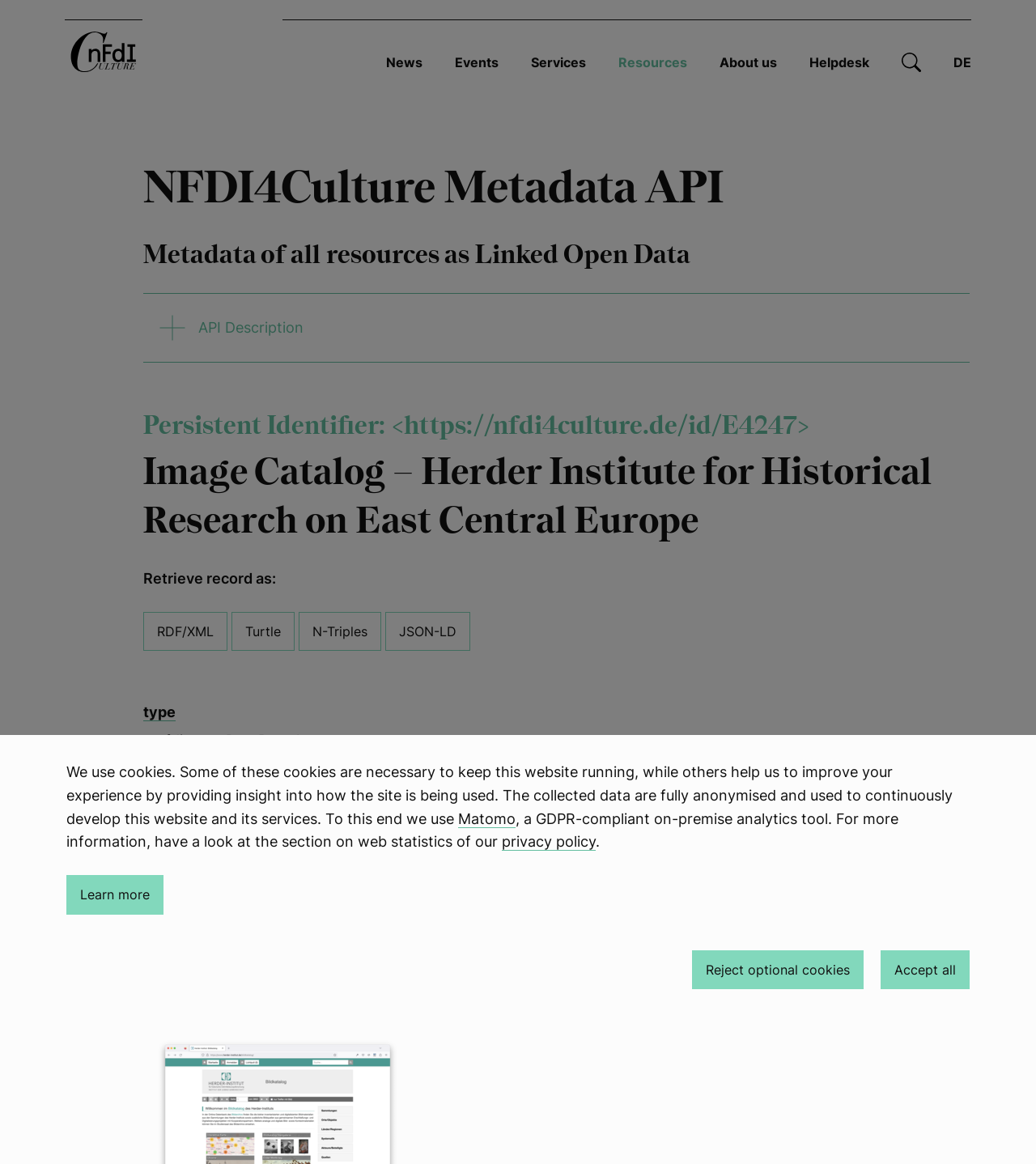Given the element description Reject optional cookies, identify the bounding box coordinates for the UI element on the webpage screenshot. The format should be (top-left x, top-left y, bottom-right x, bottom-right y), with values between 0 and 1.

[0.668, 0.816, 0.834, 0.85]